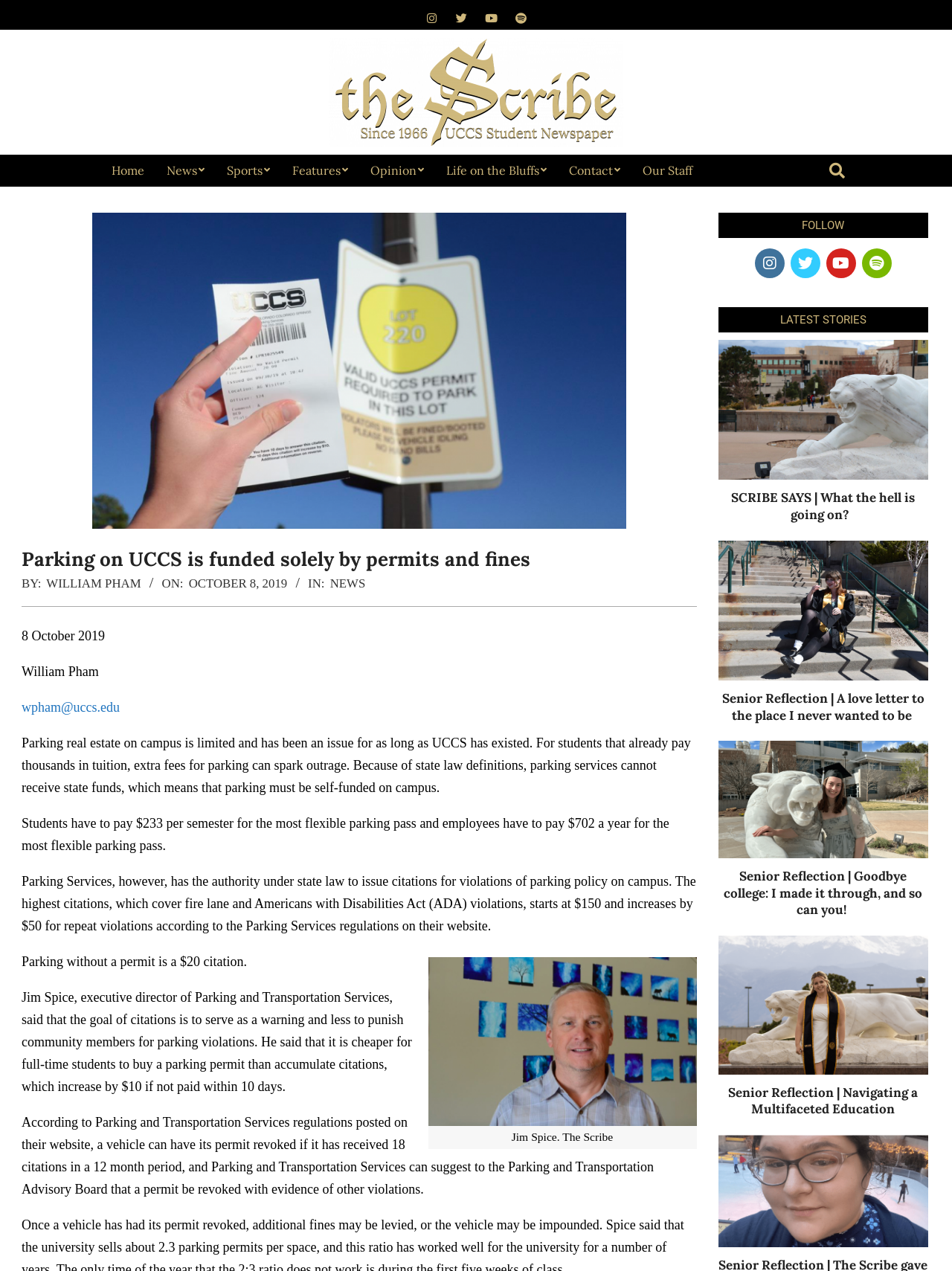Please find the bounding box coordinates of the element that needs to be clicked to perform the following instruction: "View the parking policy article". The bounding box coordinates should be four float numbers between 0 and 1, represented as [left, top, right, bottom].

[0.023, 0.43, 0.732, 0.451]